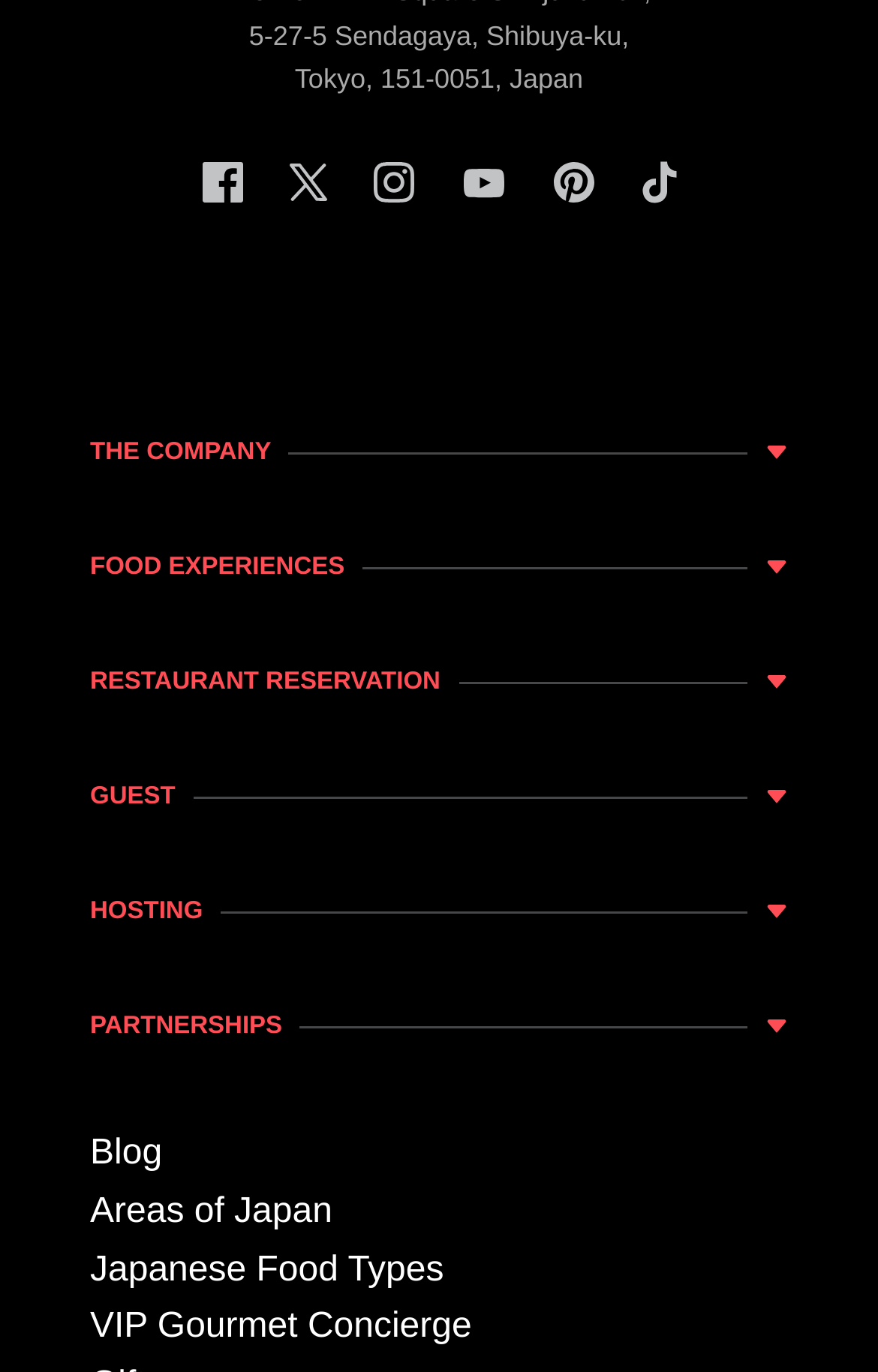Determine the bounding box for the described UI element: "Cooking Classes".

[0.103, 0.494, 0.897, 0.536]